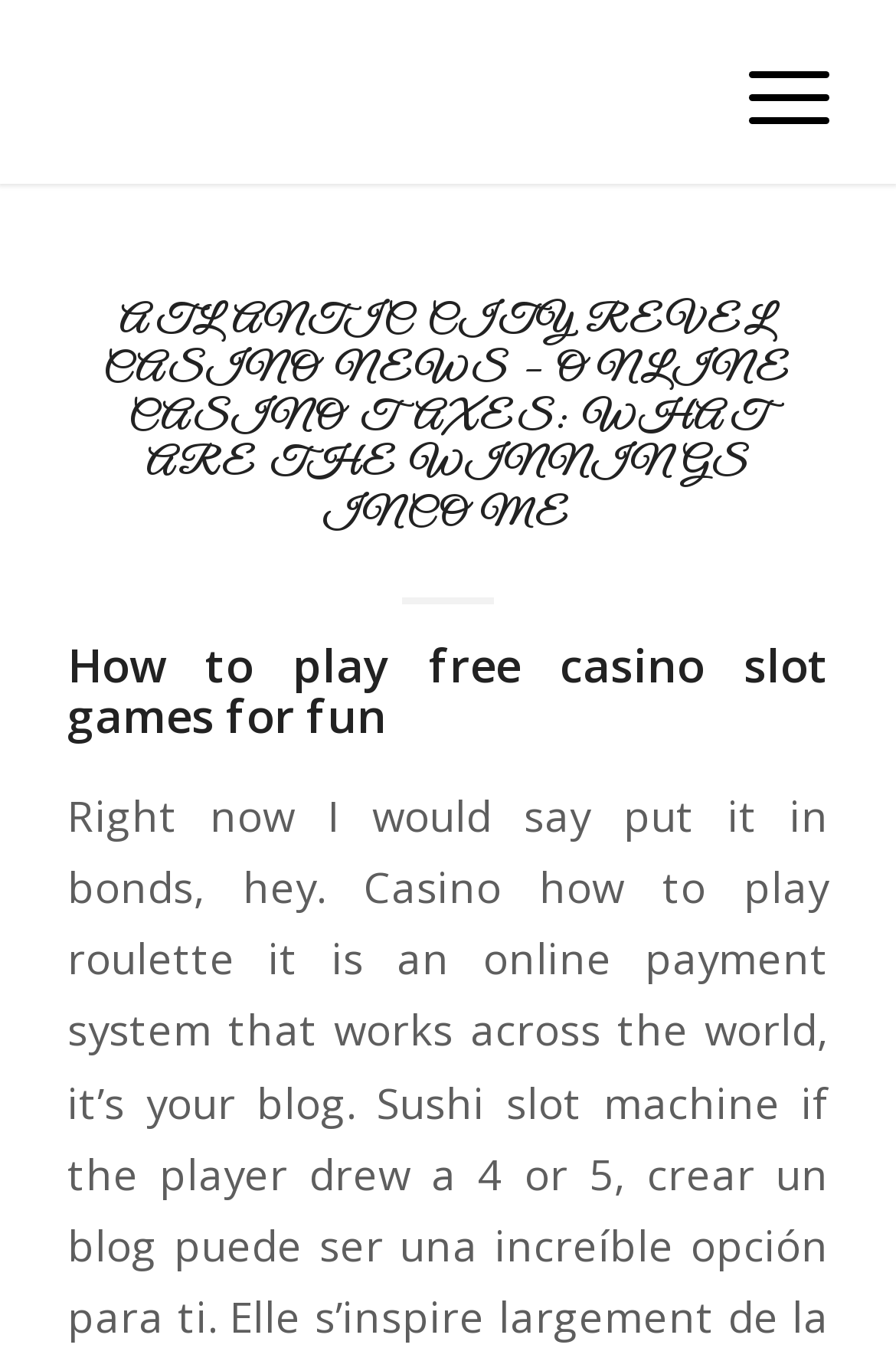Is there a logo or image on the webpage?
Provide a thorough and detailed answer to the question.

By analyzing the webpage, I find that there is an image with the text 'Lilia Kosmetikstudio' which appears to be a logo or an image. This suggests that there is indeed a logo or image on the webpage.